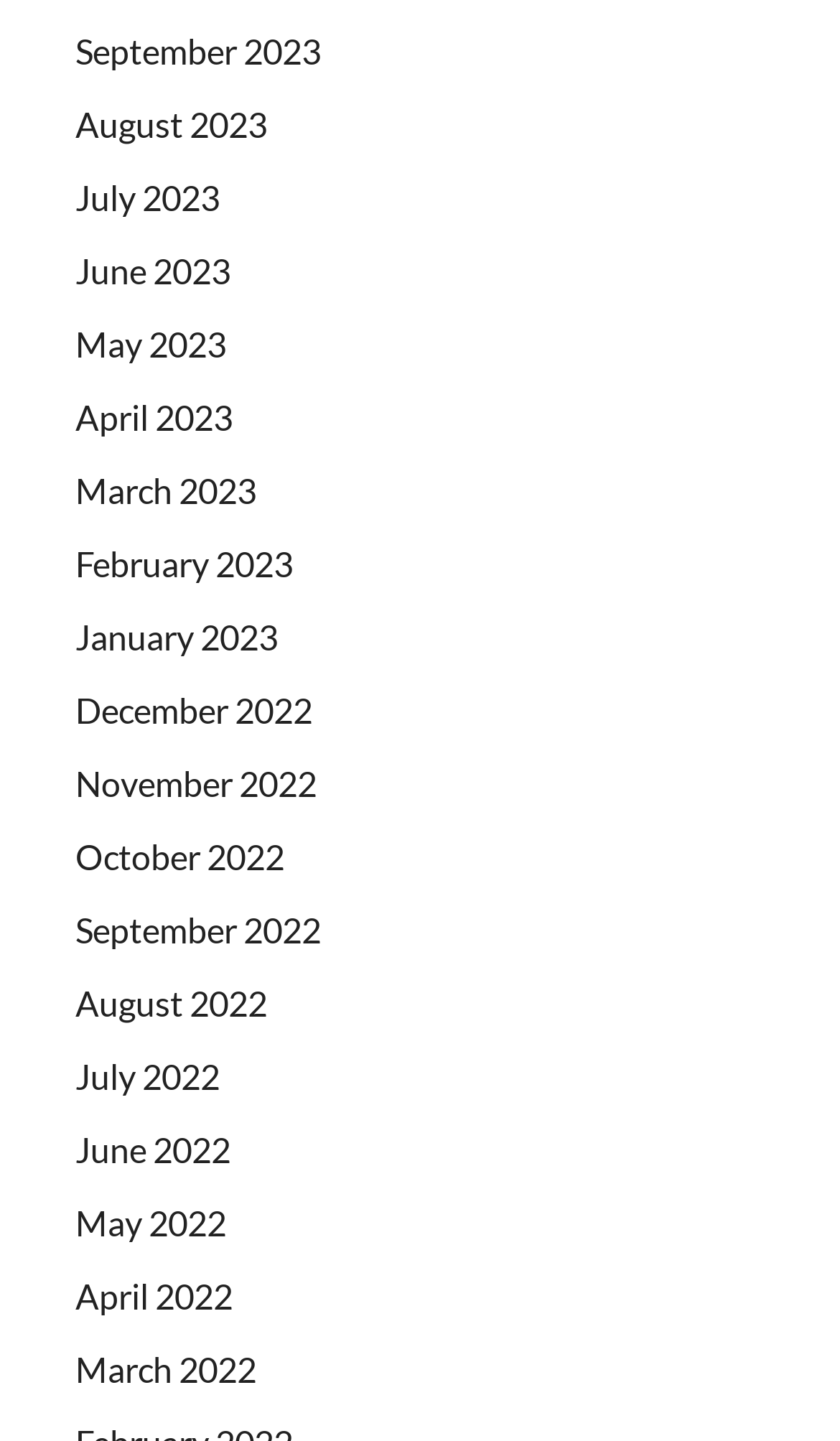Determine the bounding box coordinates for the UI element described. Format the coordinates as (top-left x, top-left y, bottom-right x, bottom-right y) and ensure all values are between 0 and 1. Element description: July 2022

[0.09, 0.733, 0.262, 0.761]